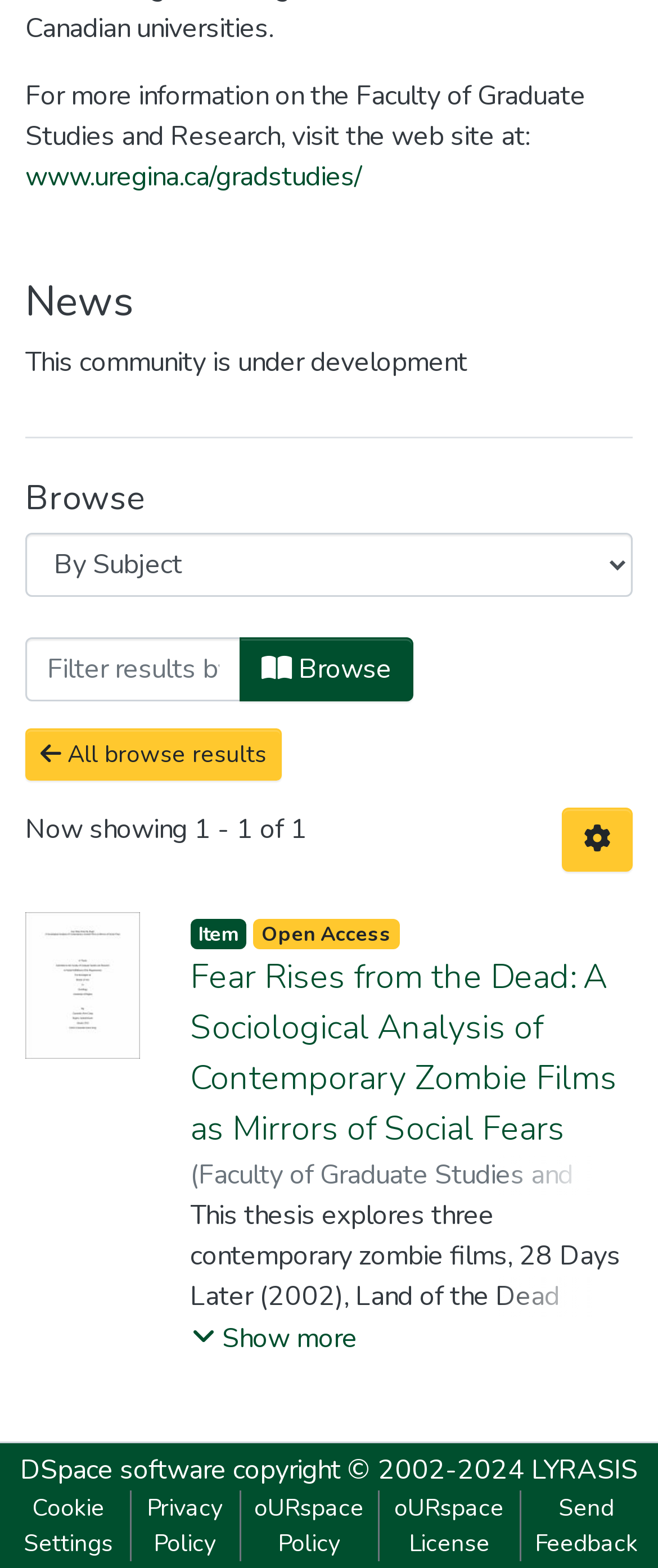What is the date of the item?
Give a single word or phrase answer based on the content of the image.

2013-01